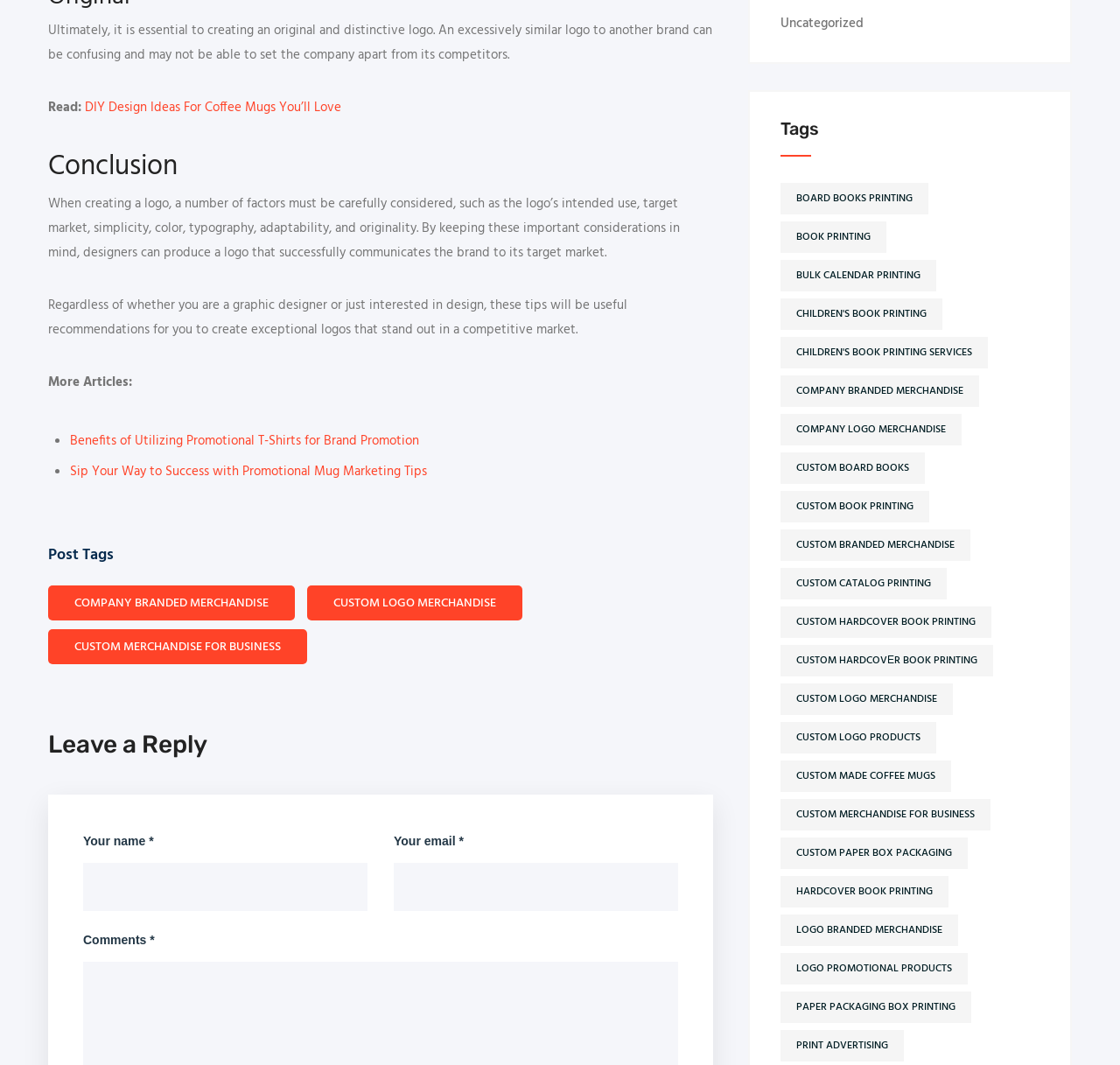What is the title of the section where users can leave a comment?
Utilize the image to construct a detailed and well-explained answer.

The section where users can leave a comment is titled 'Leave a Reply', which is located at the bottom of the webpage and contains fields for users to enter their name, email, and comments.